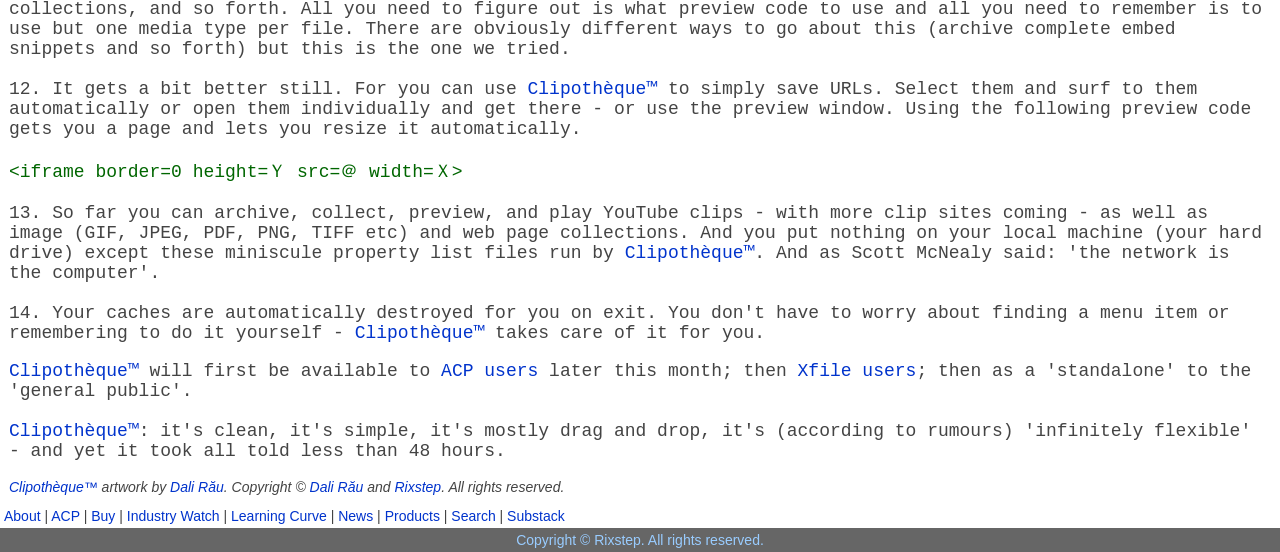Please locate the bounding box coordinates of the element that should be clicked to complete the given instruction: "Click Clipothèque™".

[0.412, 0.142, 0.513, 0.178]